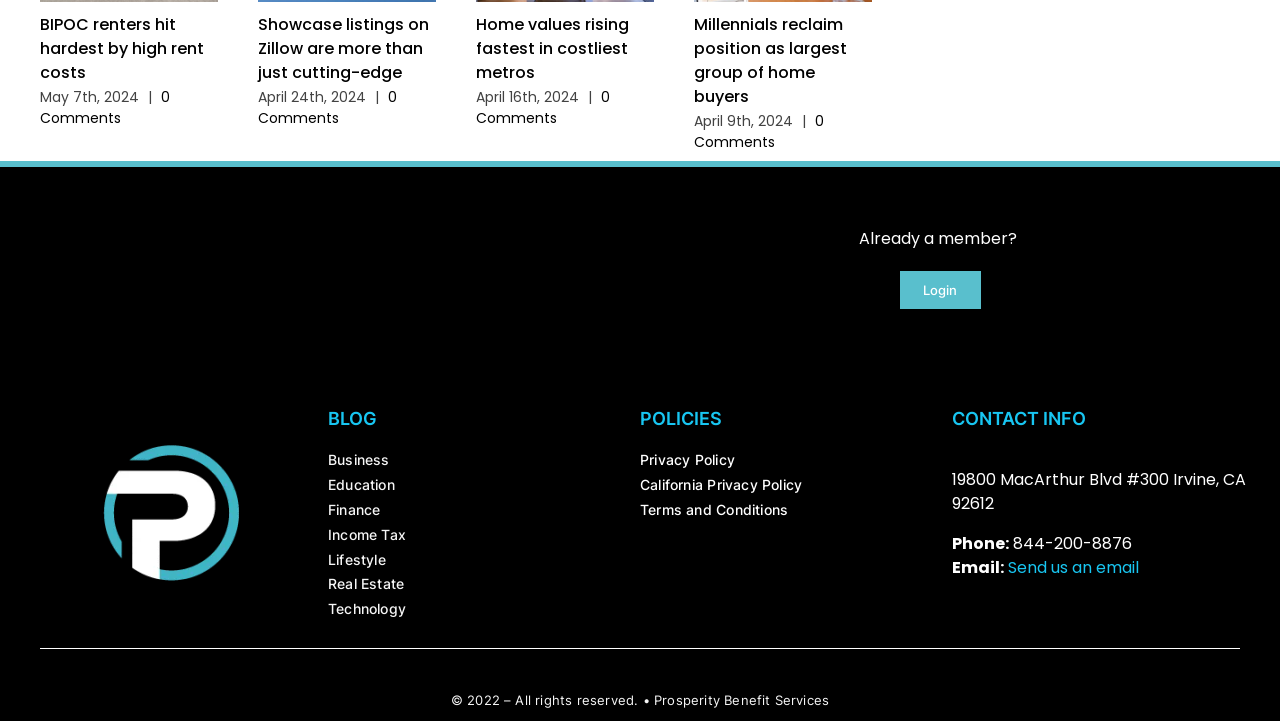Using the element description: "California Privacy Policy", determine the bounding box coordinates for the specified UI element. The coordinates should be four float numbers between 0 and 1, [left, top, right, bottom].

[0.5, 0.662, 0.744, 0.685]